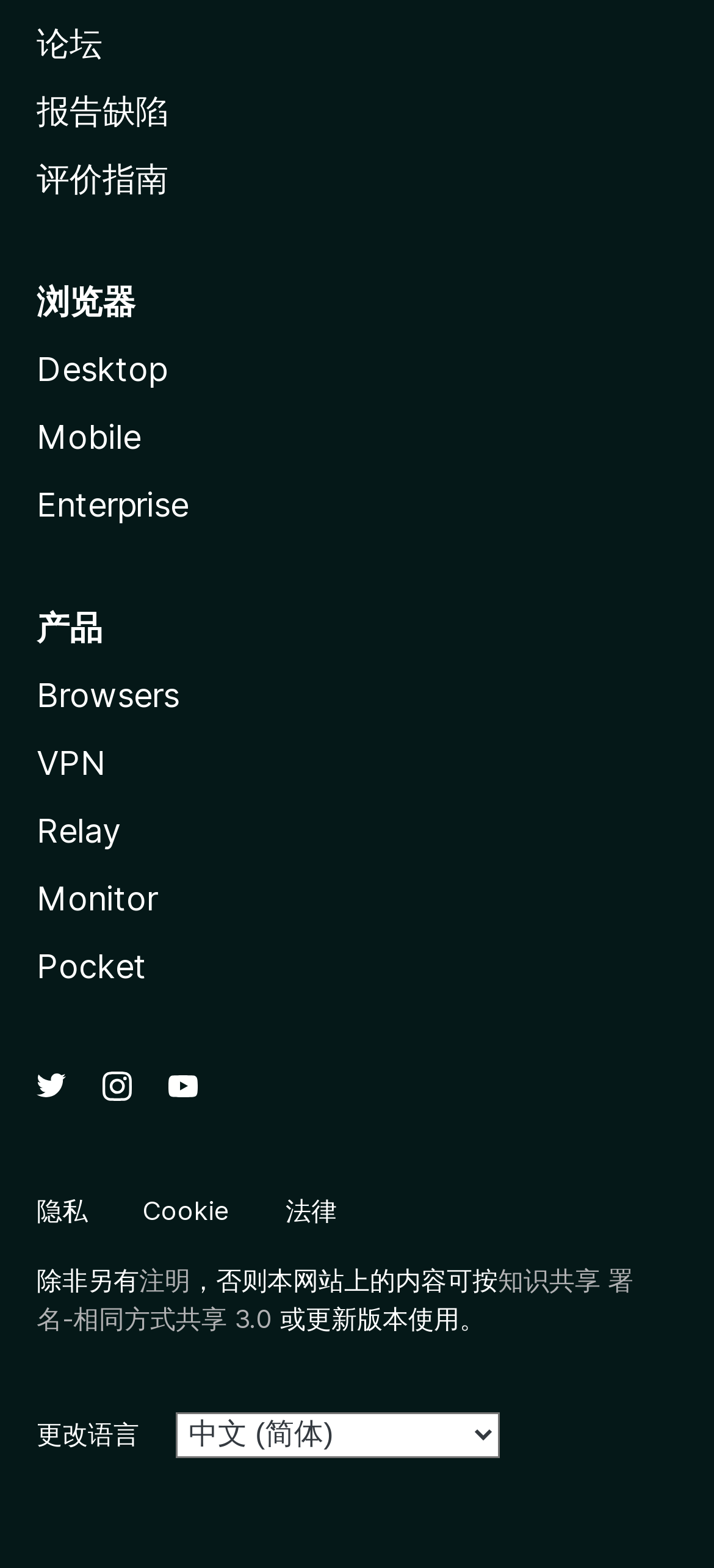Find the coordinates for the bounding box of the element with this description: "Desktop".

[0.051, 0.223, 0.233, 0.247]